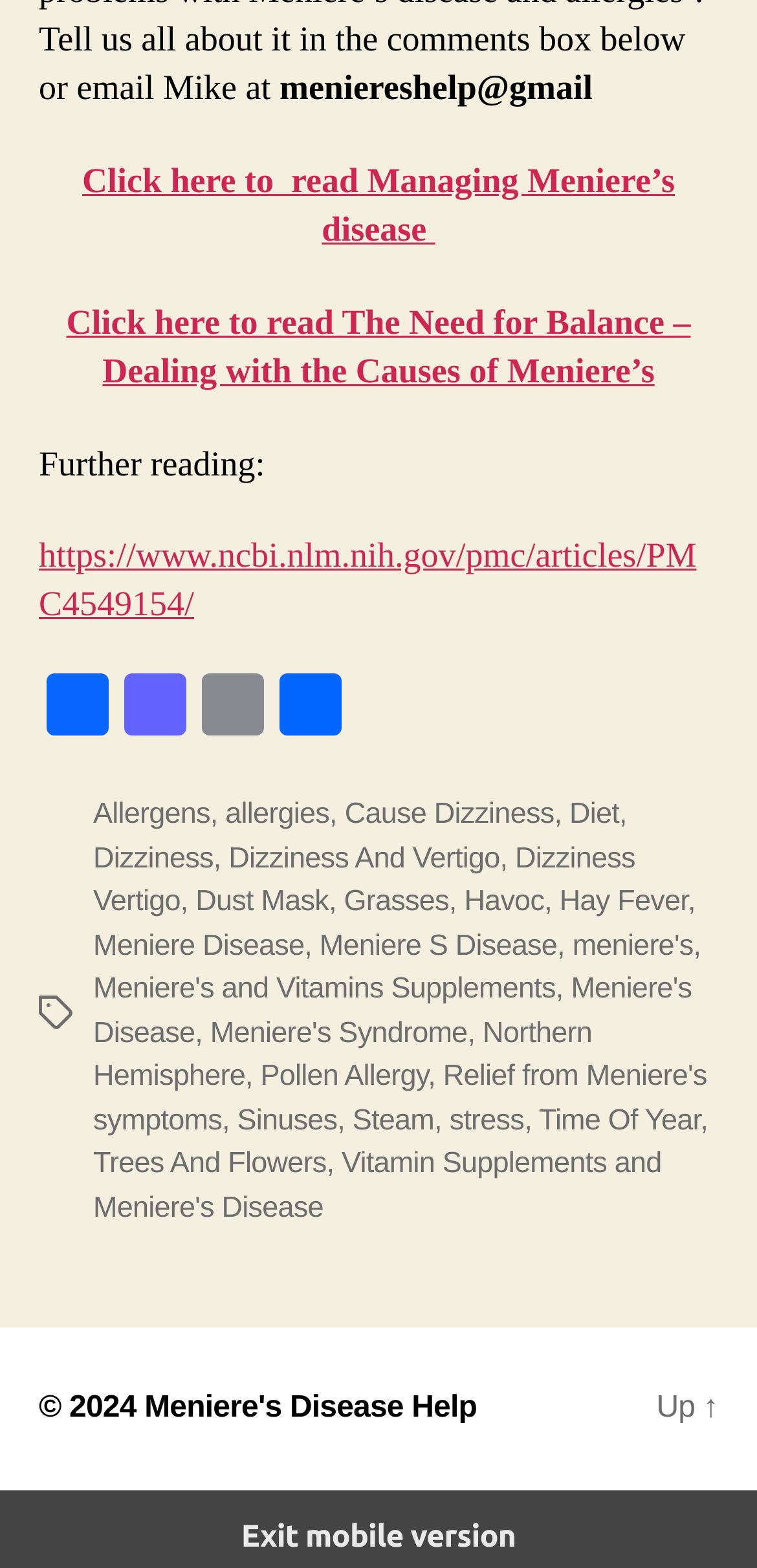Predict the bounding box coordinates of the area that should be clicked to accomplish the following instruction: "Go up". The bounding box coordinates should consist of four float numbers between 0 and 1, i.e., [left, top, right, bottom].

[0.867, 0.888, 0.949, 0.91]